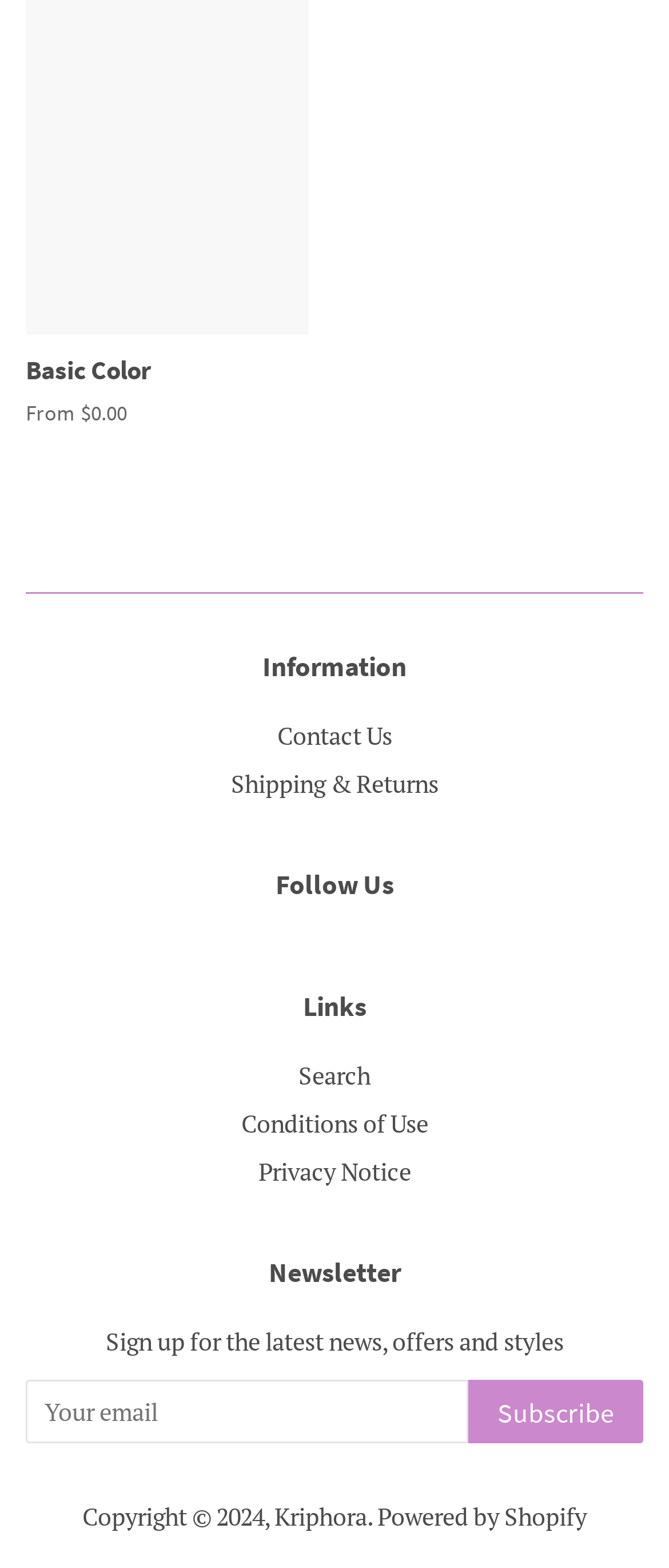Provide the bounding box coordinates of the HTML element this sentence describes: "<http://www.grace-pilgrimage.com>". The bounding box coordinates consist of four float numbers between 0 and 1, i.e., [left, top, right, bottom].

None